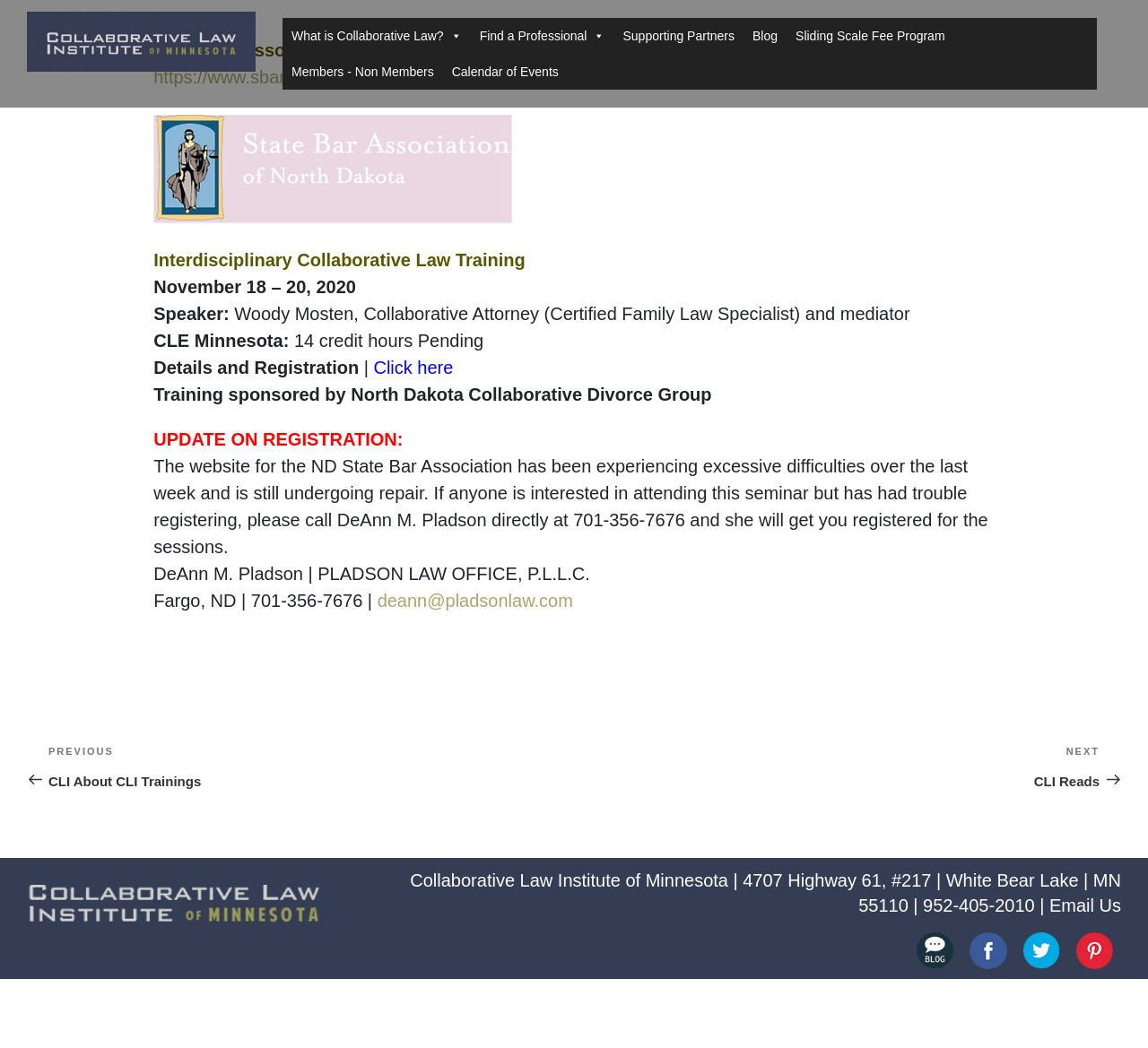Describe all the significant parts and information present on the webpage.

The webpage is about the State Bar Association of North Dakota and the Collaborative Law Institute. At the top, there is a logo image and a link to the left, followed by a navigation menu with several links, including "What is Collaborative Law?", "Find a Professional", "Supporting Partners", "Blog", and "Sliding Scale Fee Program". Below the navigation menu, there is a main section that takes up most of the page.

In the main section, there is a header with the title "State Bar Association of North Dakota" and a link to the association's website. Below the header, there is a section about an interdisciplinary collaborative law training event, which includes the date, speaker, and details about the event. There is also a link to register for the event.

Further down, there is an update on registration, which explains that the website for the ND State Bar Association is experiencing difficulties and provides an alternative way to register for the seminar. Below this update, there is contact information for DeAnn M. Pladson, including her law office, phone number, and email address.

At the bottom of the main section, there is a navigation menu for posts, with links to previous and next posts. Below this menu, there is a footer section with an image, contact information for the Collaborative Law Institute of Minnesota, including their address, phone number, and email link. There are also four social media icons at the bottom right corner of the page.